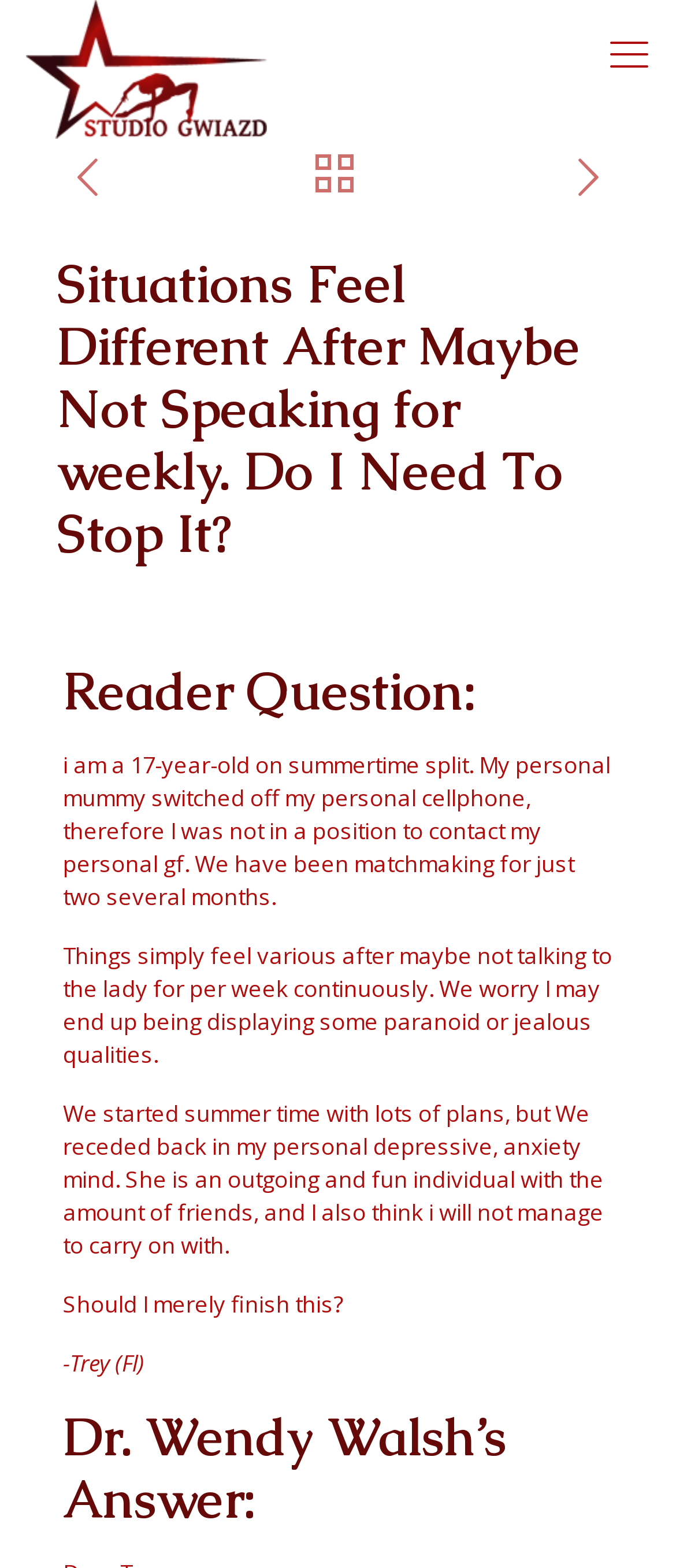Provide the bounding box coordinates of the HTML element described as: "title="Studio Gwiazd - Gimnastyka Artystyczna"". The bounding box coordinates should be four float numbers between 0 and 1, i.e., [left, top, right, bottom].

[0.038, 0.0, 0.396, 0.055]